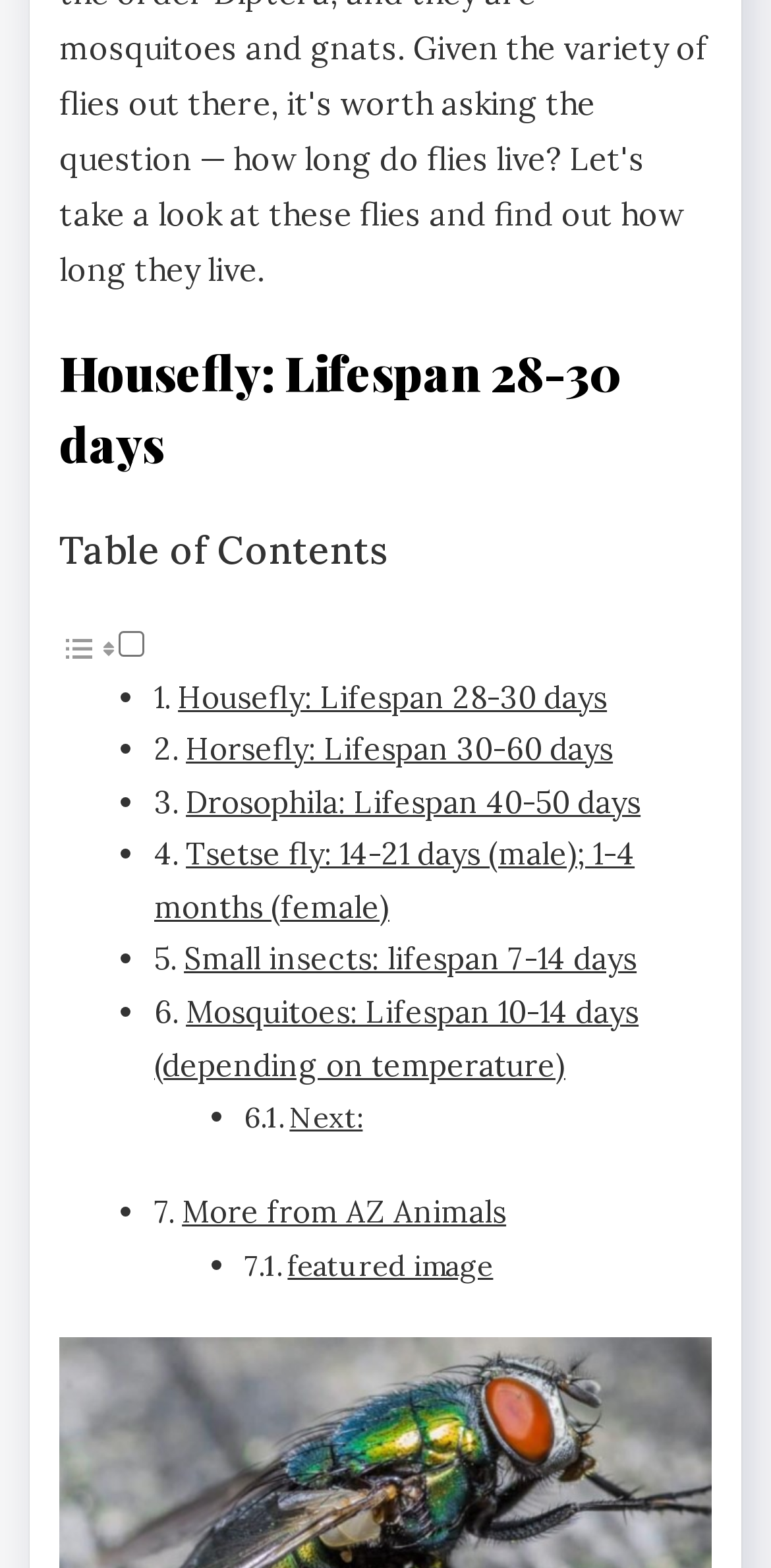What is the next link at the bottom of the webpage?
Answer the question with a detailed and thorough explanation.

The answer can be found at the bottom of the webpage, where there is a list of links. The next link is labeled as 'Next:'.